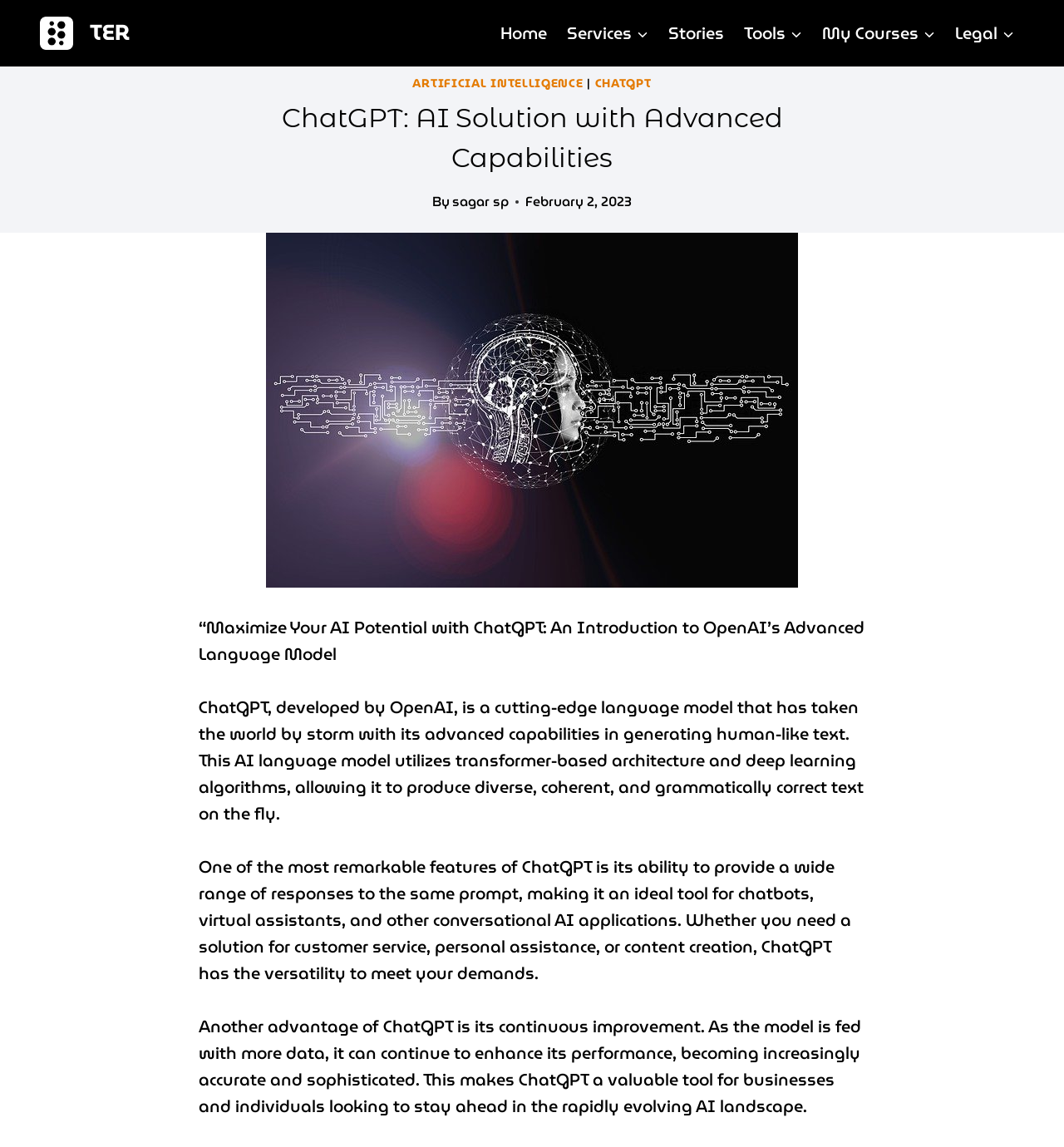Find the bounding box coordinates for the HTML element specified by: "My CoursesExpand".

[0.763, 0.009, 0.888, 0.049]